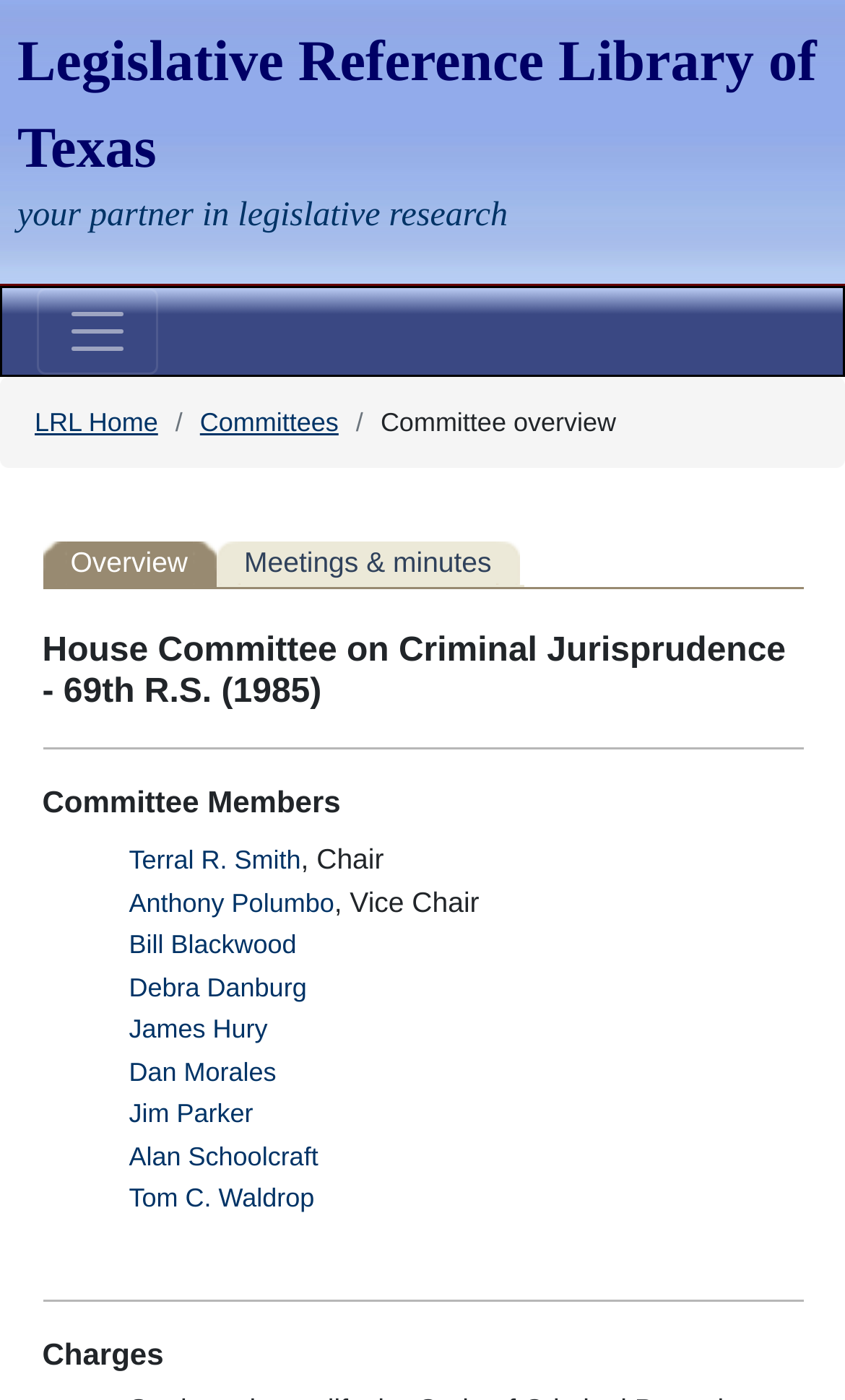Please provide the bounding box coordinates for the element that needs to be clicked to perform the following instruction: "Go to LRL Home". The coordinates should be given as four float numbers between 0 and 1, i.e., [left, top, right, bottom].

[0.041, 0.291, 0.187, 0.313]